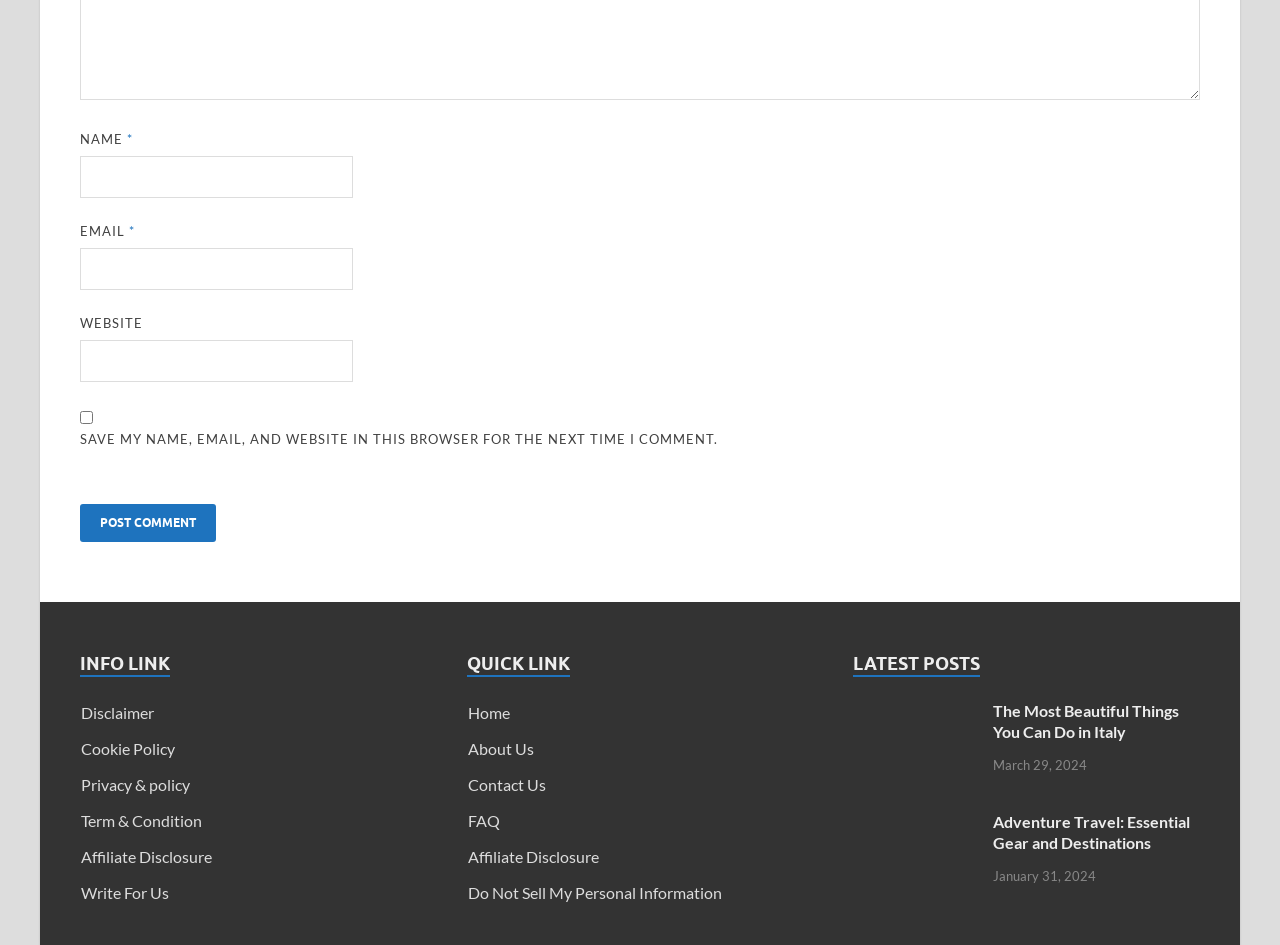What is the purpose of the checkbox?
Provide an in-depth and detailed explanation in response to the question.

The checkbox has a label 'SAVE MY NAME, EMAIL, AND WEBSITE IN THIS BROWSER FOR THE NEXT TIME I COMMENT.' which indicates its purpose is to save the user's comment information for future use.